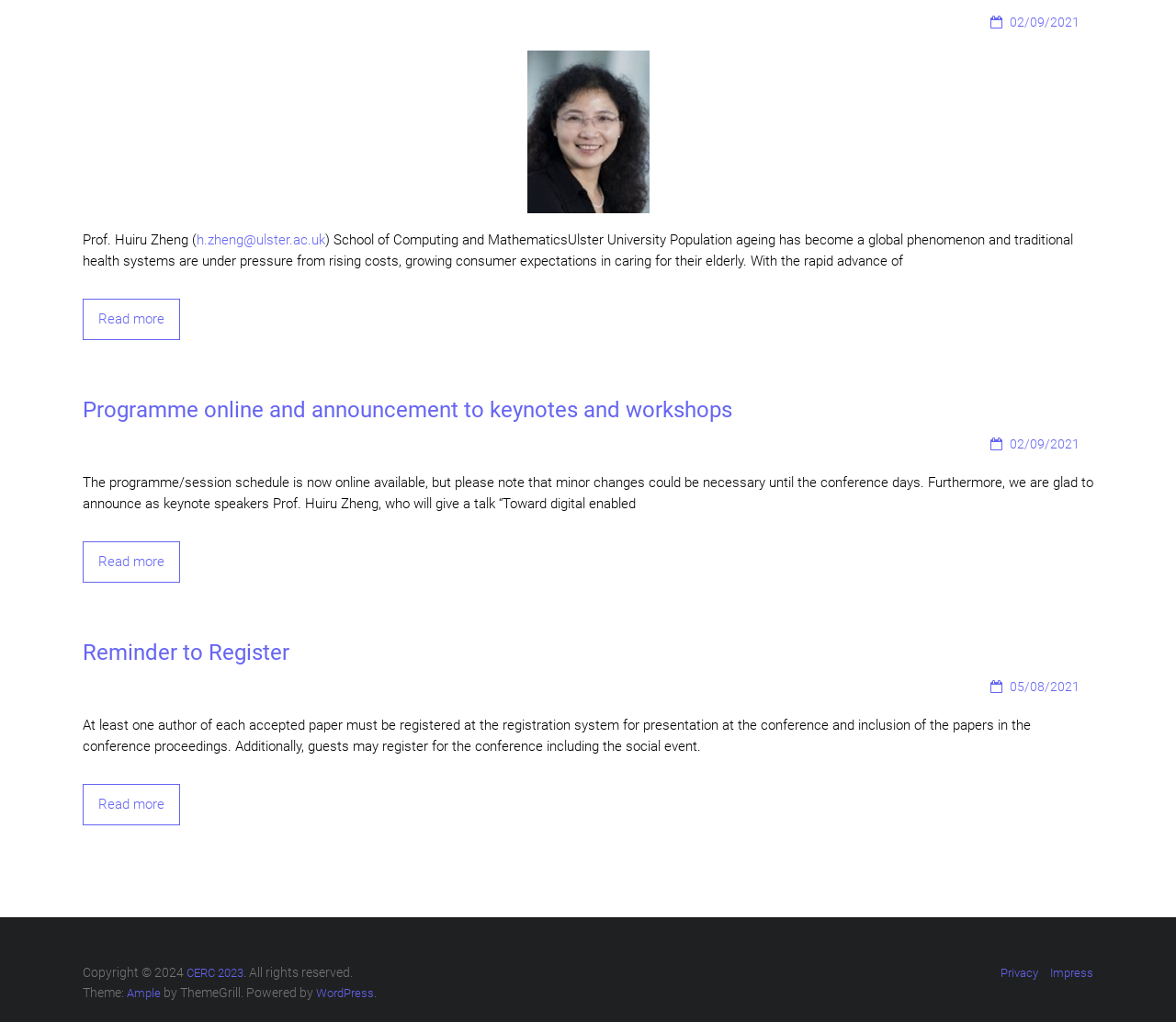Can you determine the bounding box coordinates of the area that needs to be clicked to fulfill the following instruction: "View keynote information"?

[0.448, 0.051, 0.552, 0.068]